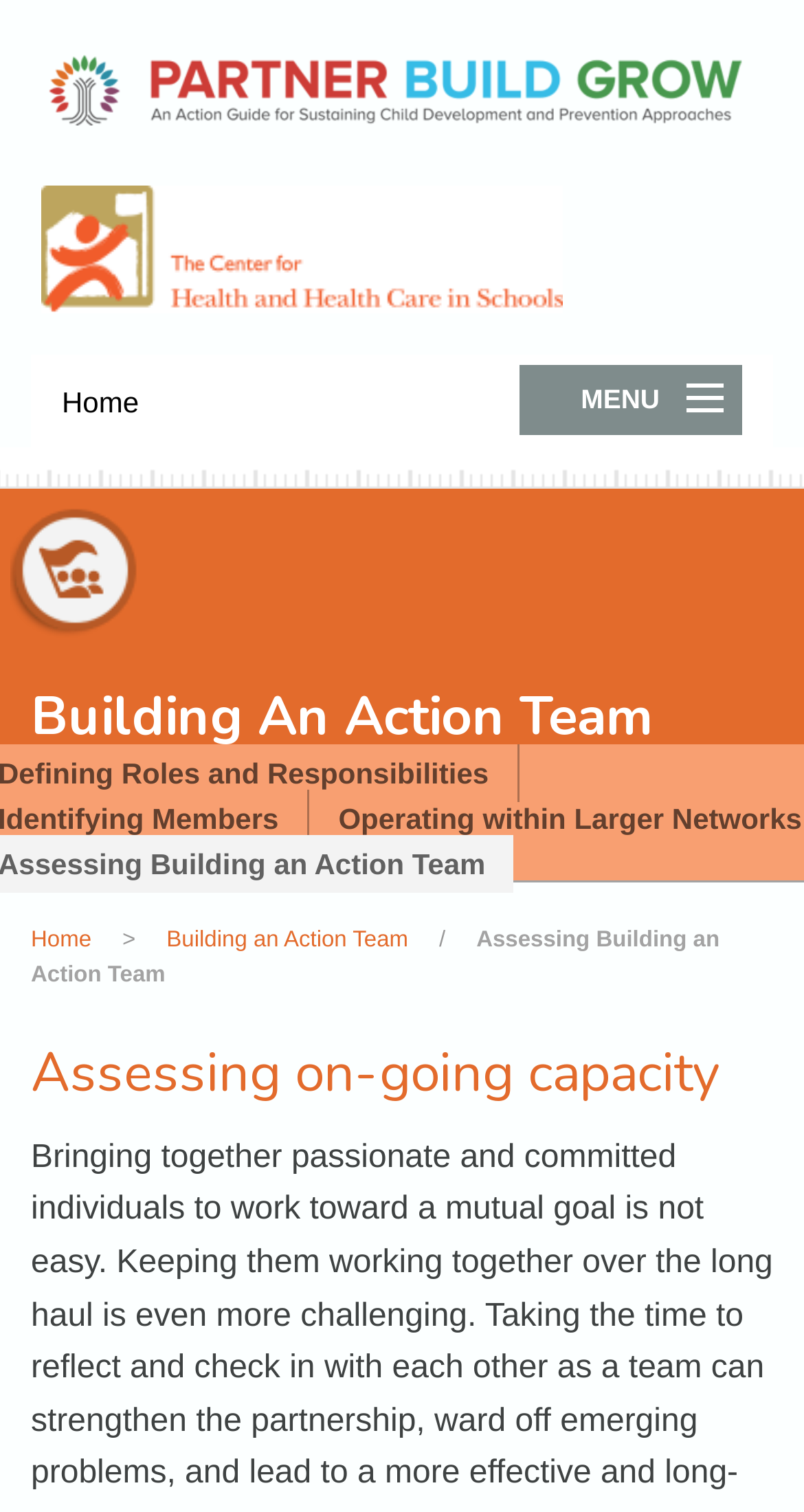What is the main topic of this webpage?
Please use the image to provide a one-word or short phrase answer.

Building an Action Team